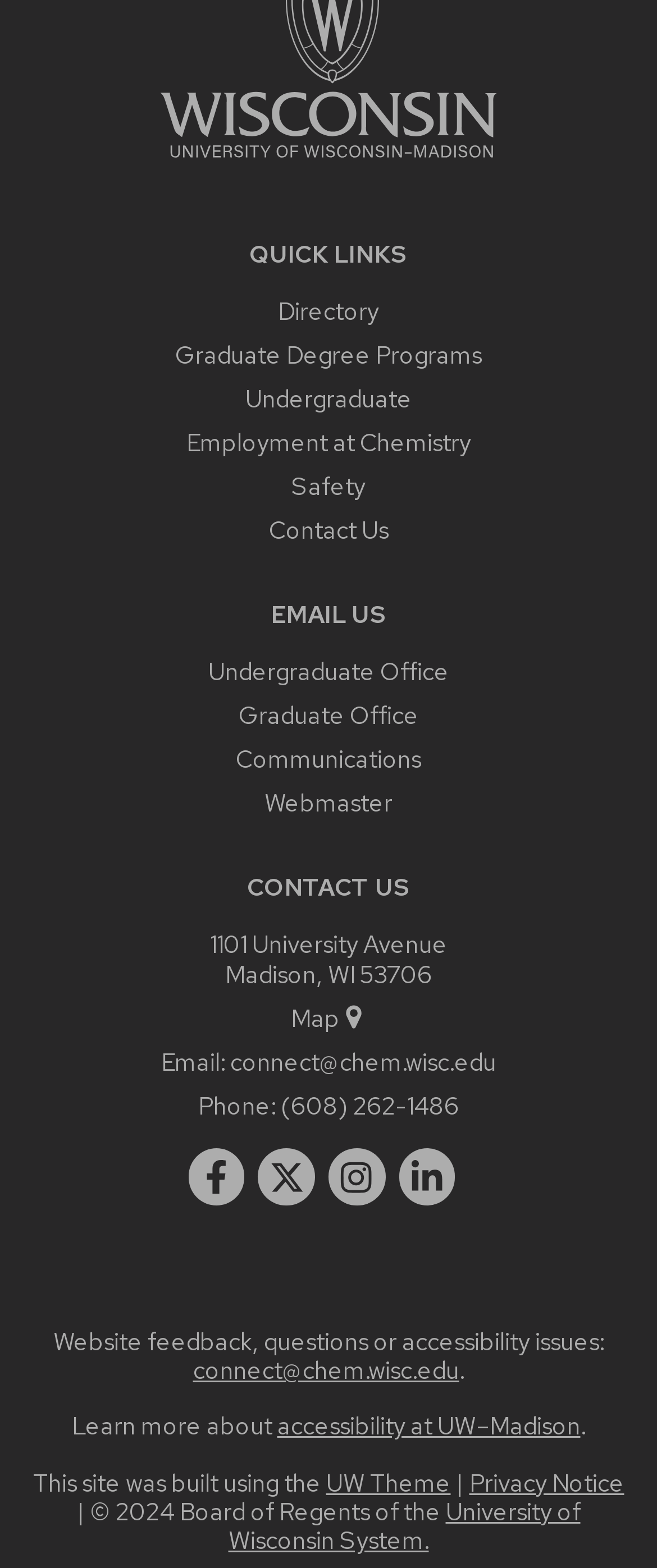What social media platforms does the university have?
Provide a detailed answer to the question using information from the image.

The social media platforms can be found at the bottom of the webpage, where there are links to Facebook, Twitter, Instagram, and LinkedIn.